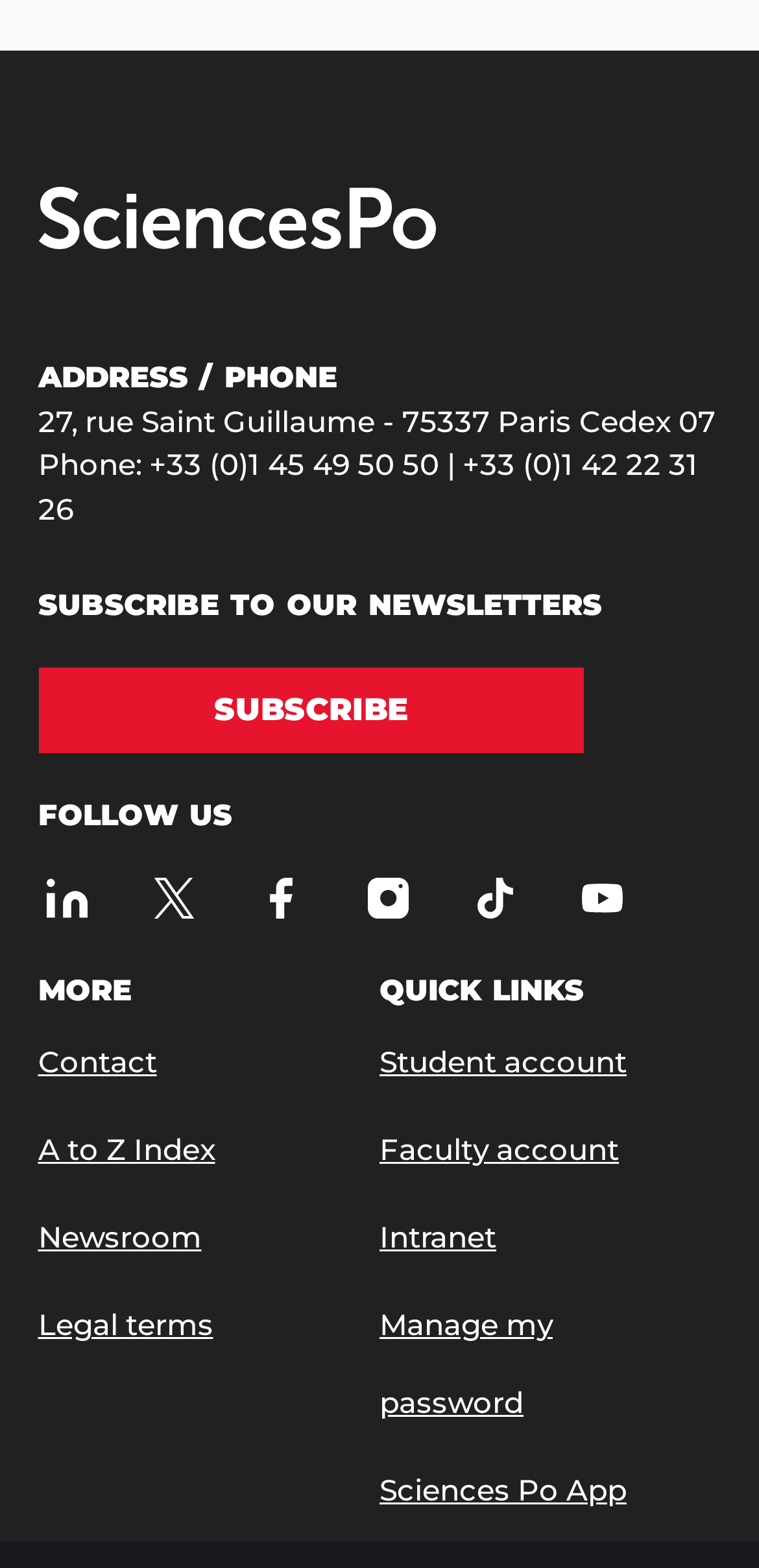Could you highlight the region that needs to be clicked to execute the instruction: "Contact Us"?

None